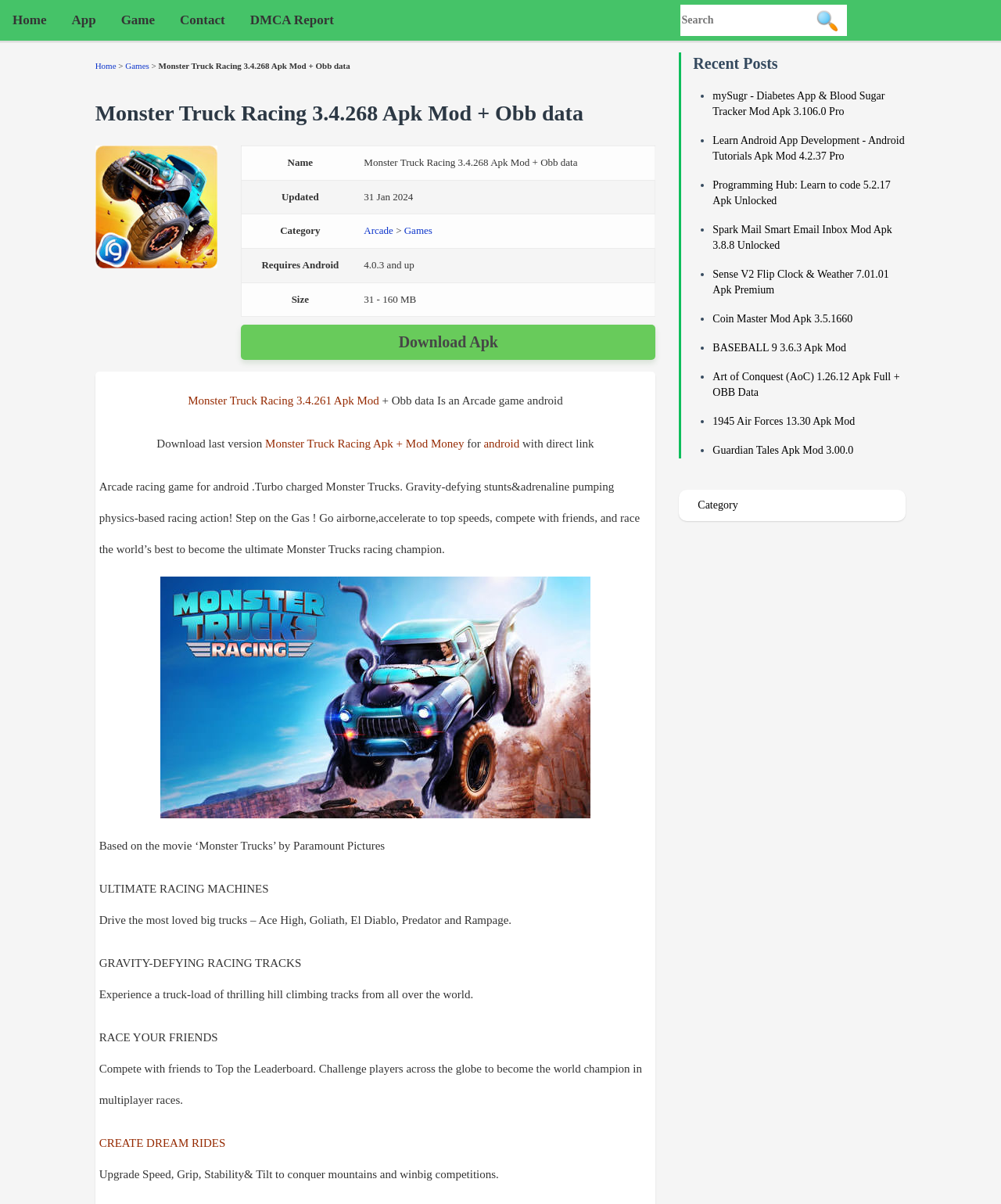Based on the element description parent_node: 🔍 name="s" placeholder="Search", identify the bounding box of the UI element in the given webpage screenshot. The coordinates should be in the format (top-left x, top-left y, bottom-right x, bottom-right y) and must be between 0 and 1.

[0.679, 0.004, 0.846, 0.03]